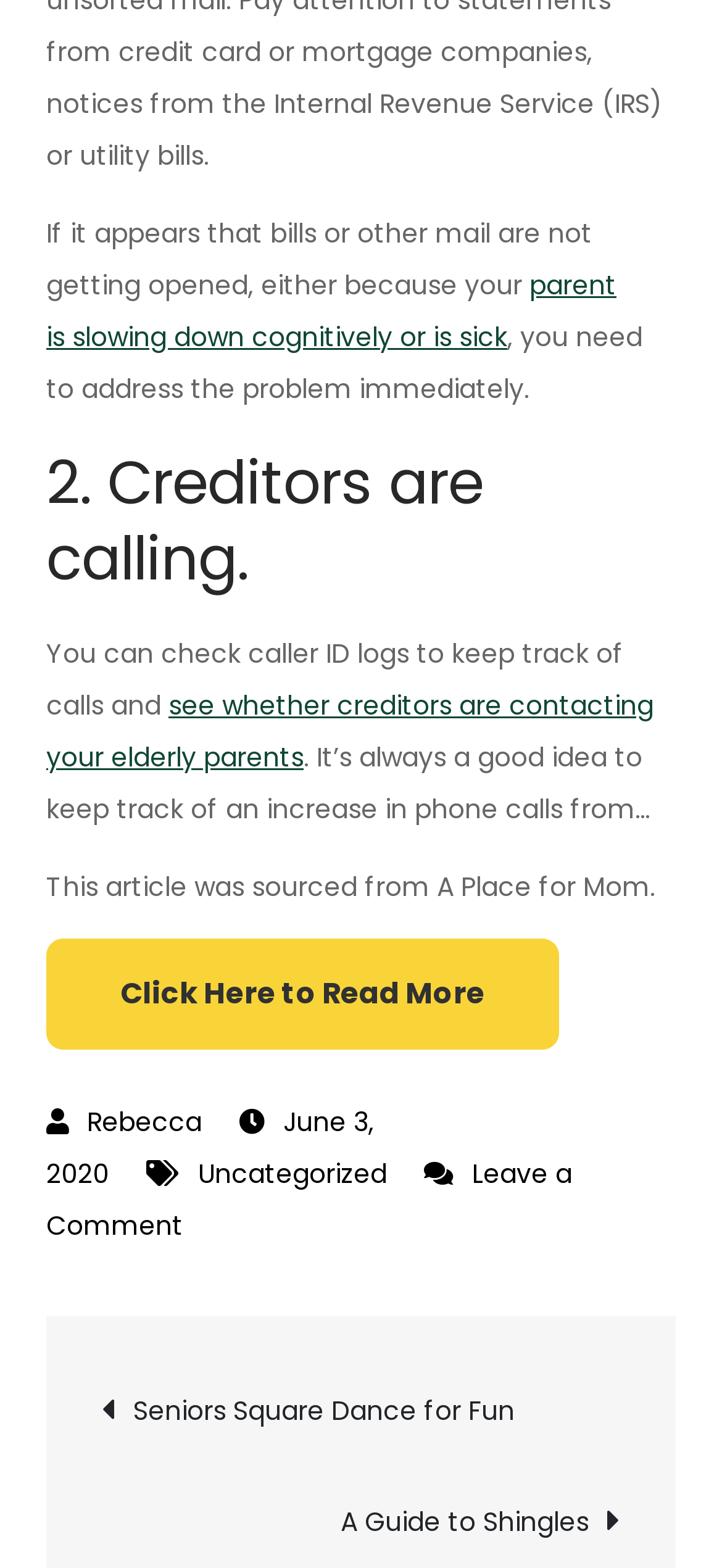Using the element description provided, determine the bounding box coordinates in the format (top-left x, top-left y, bottom-right x, bottom-right y). Ensure that all values are floating point numbers between 0 and 1. Element description: June 3, 2020

[0.064, 0.703, 0.518, 0.76]